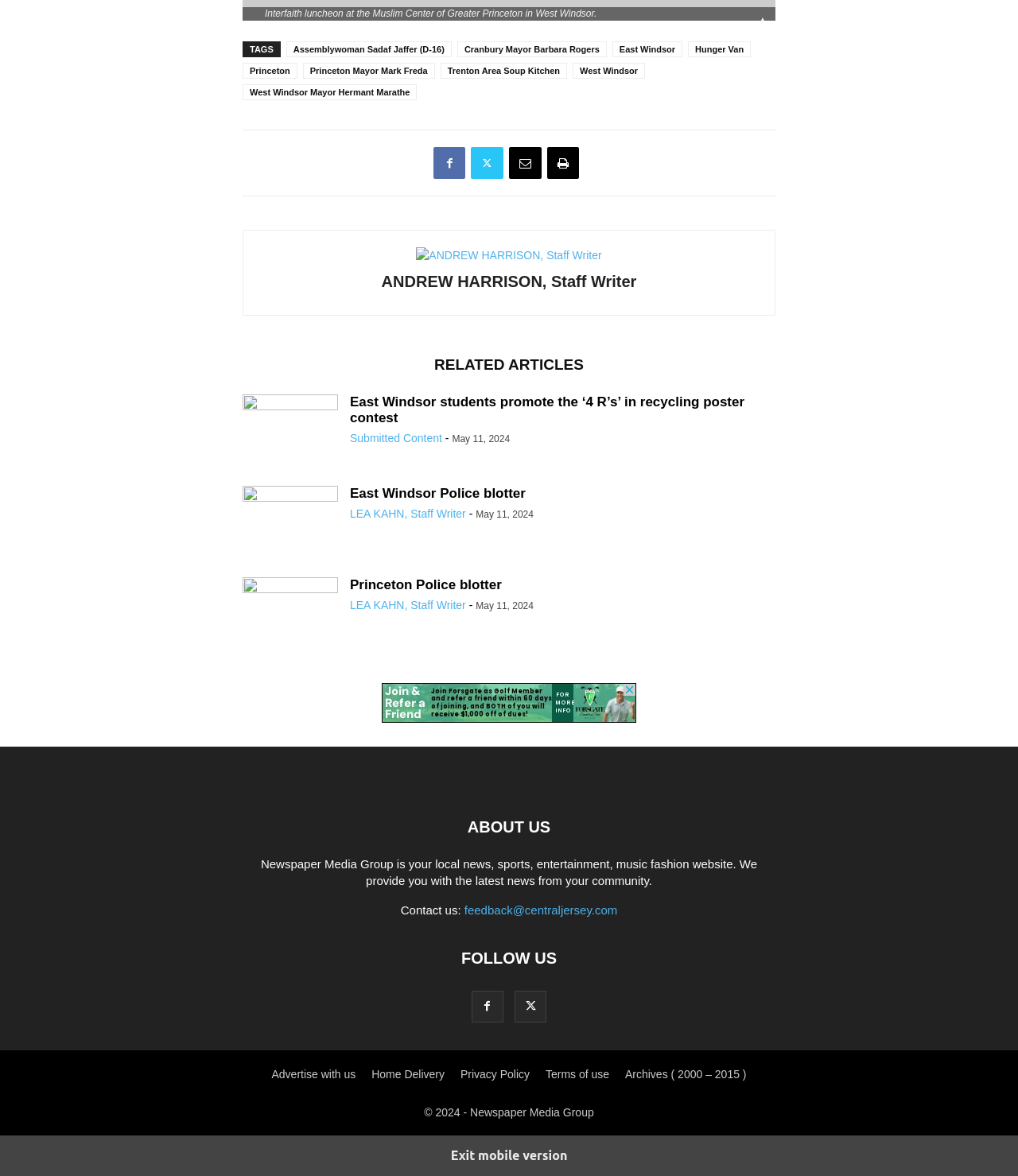Pinpoint the bounding box coordinates of the clickable area necessary to execute the following instruction: "Follow us on social media". The coordinates should be given as four float numbers between 0 and 1, namely [left, top, right, bottom].

[0.463, 0.85, 0.494, 0.861]